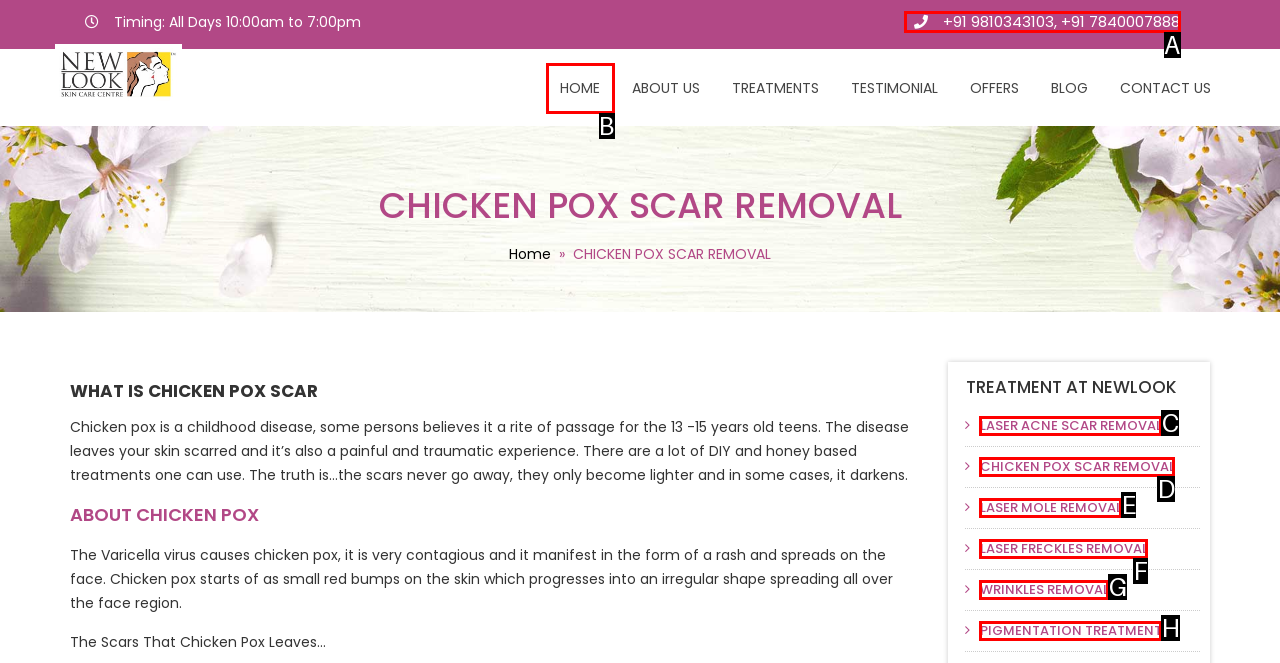Determine which HTML element matches the given description: CHICKEN POX SCAR REMOVAL. Provide the corresponding option's letter directly.

D